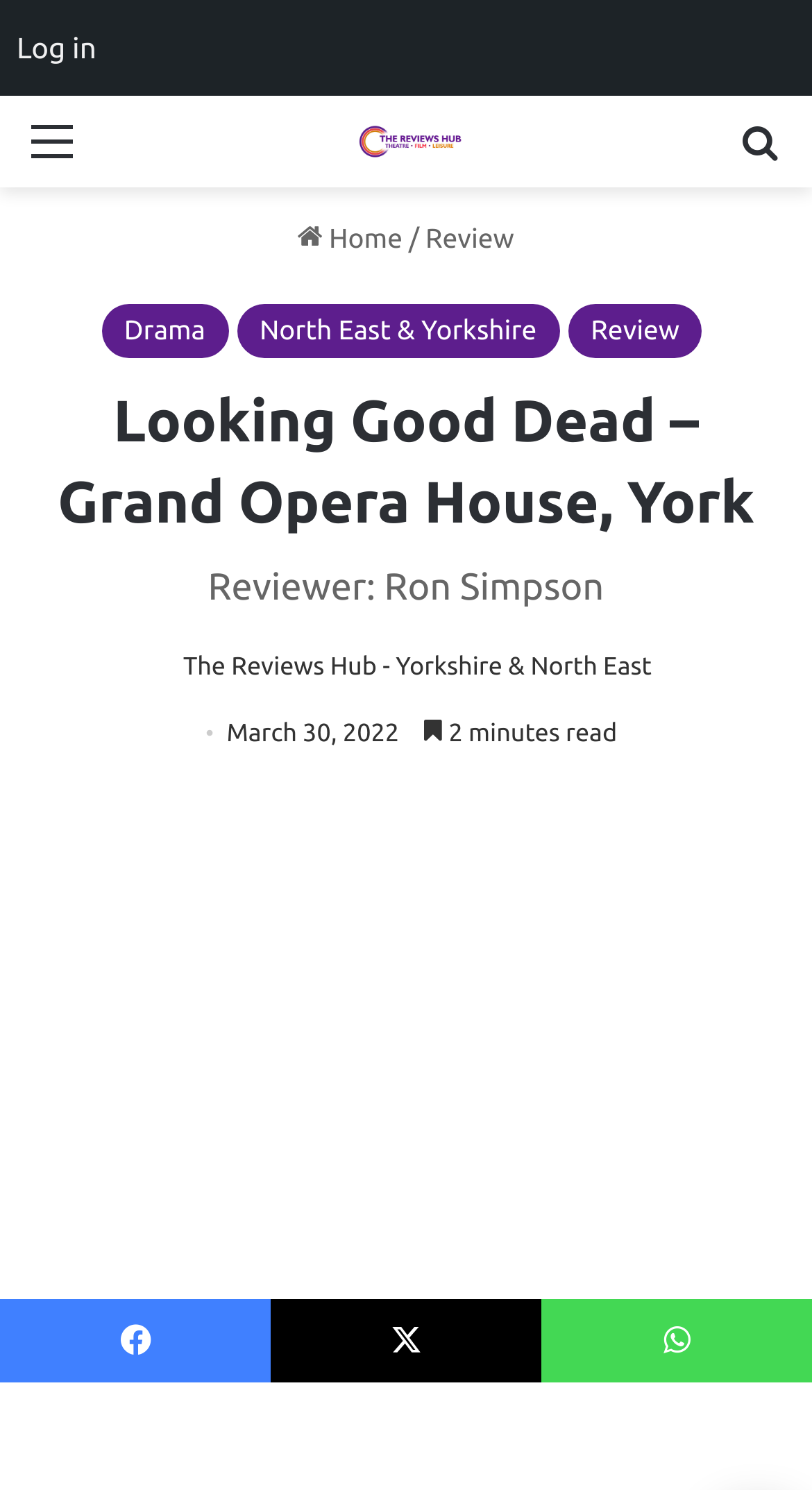Locate the bounding box coordinates of the element that should be clicked to execute the following instruction: "Search for something".

[0.91, 0.074, 0.962, 0.137]